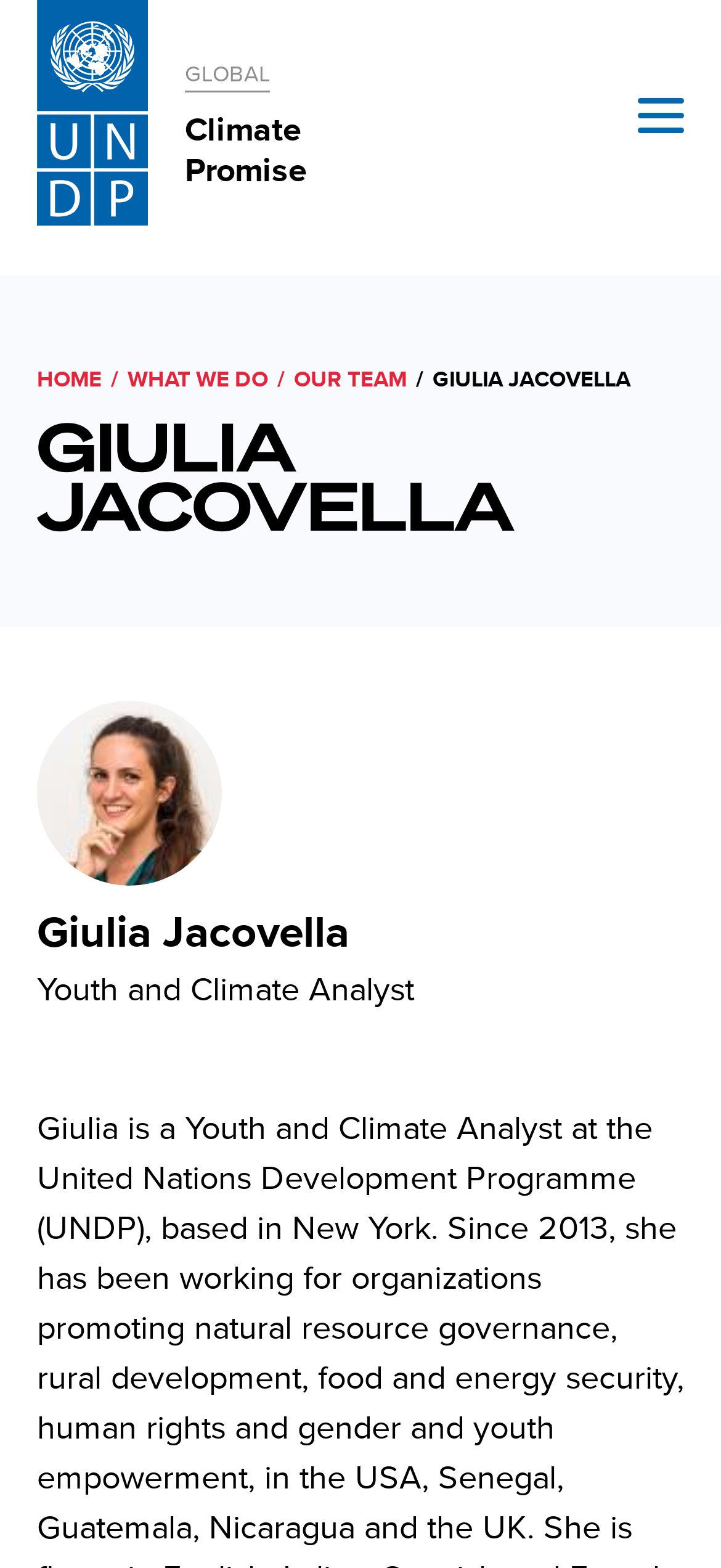Give a one-word or one-phrase response to the question: 
How many navigation links are in the breadcrumb?

4